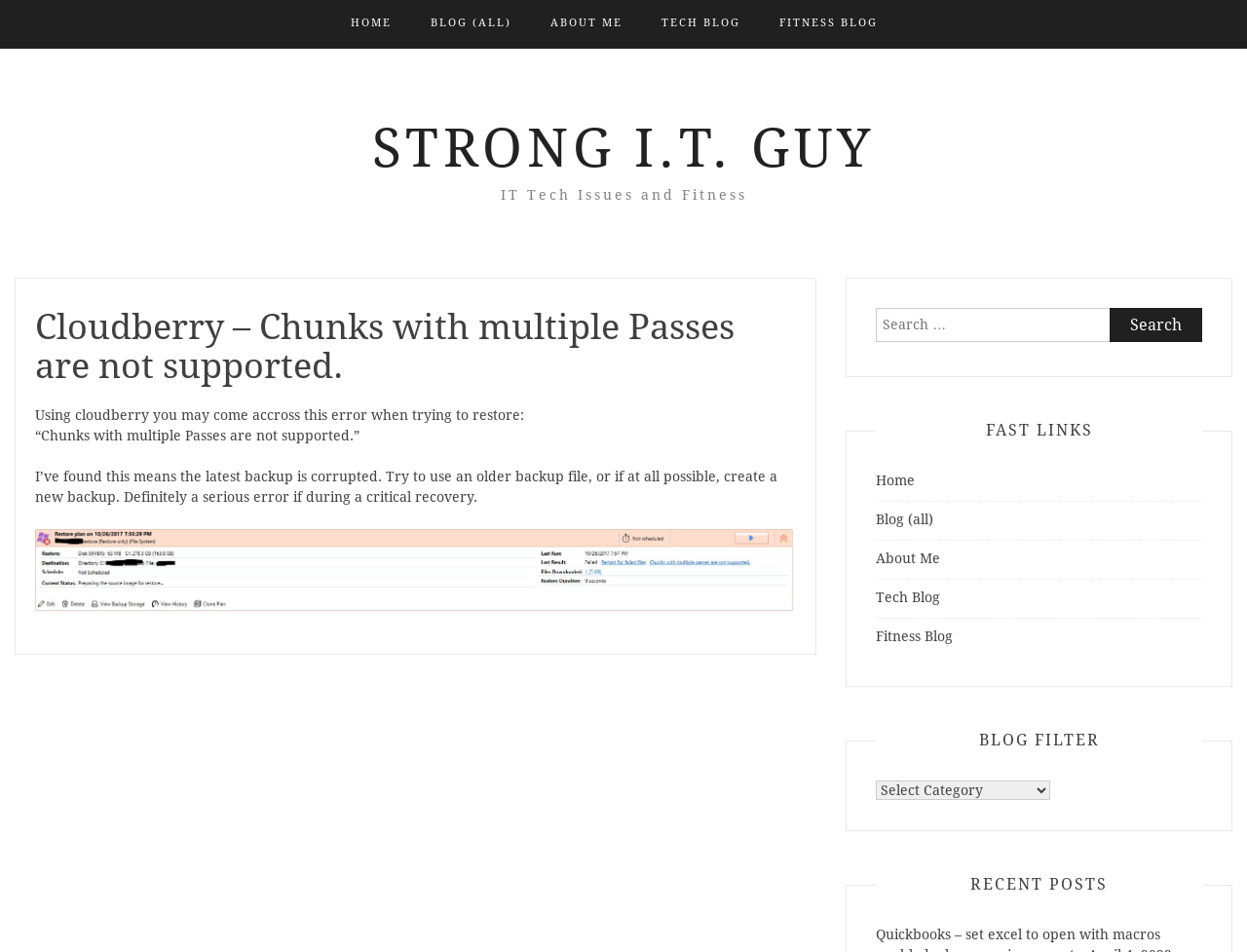Please determine the bounding box coordinates for the UI element described as: "Tech Blog".

[0.53, 0.0, 0.593, 0.049]